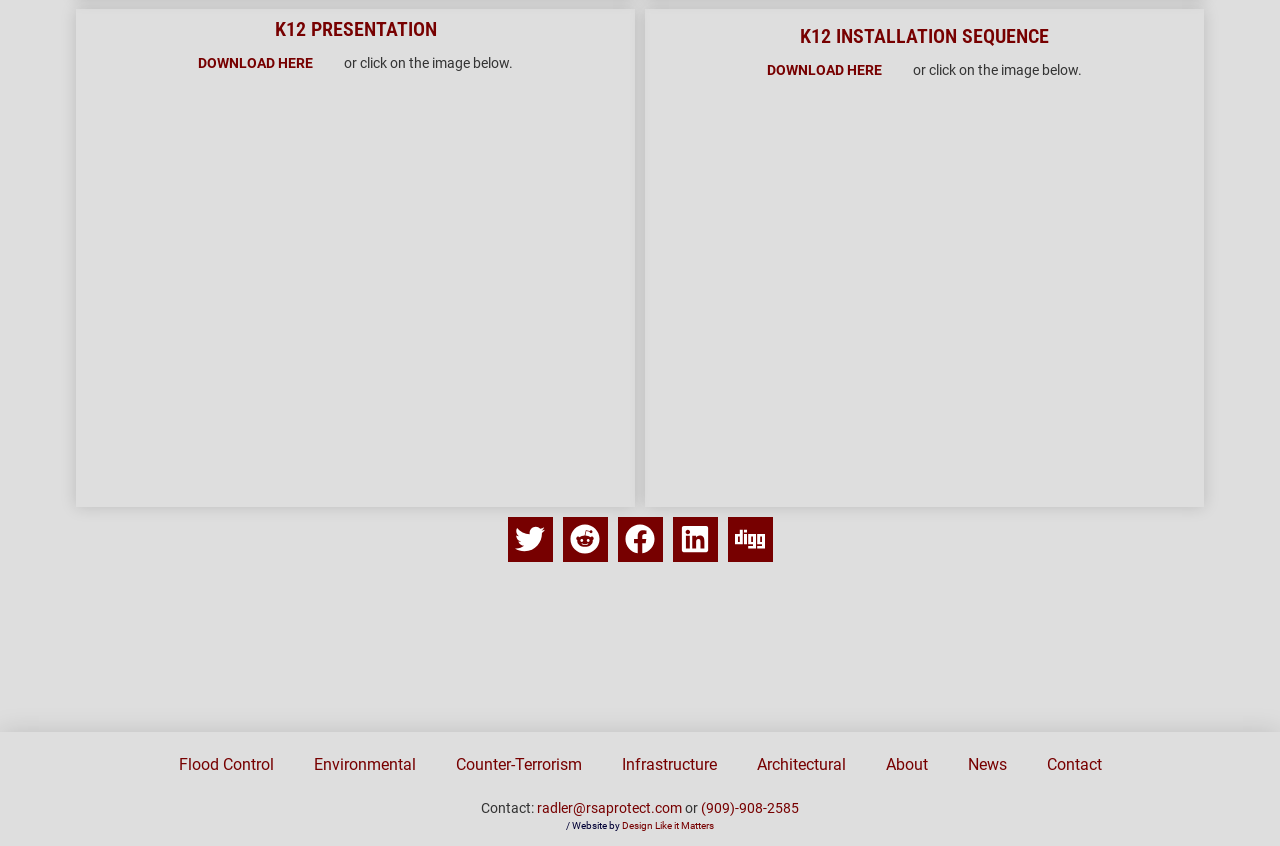Can you find the bounding box coordinates for the UI element given this description: "UX Lessons from Visual Studio"? Provide the coordinates as four float numbers between 0 and 1: [left, top, right, bottom].

None